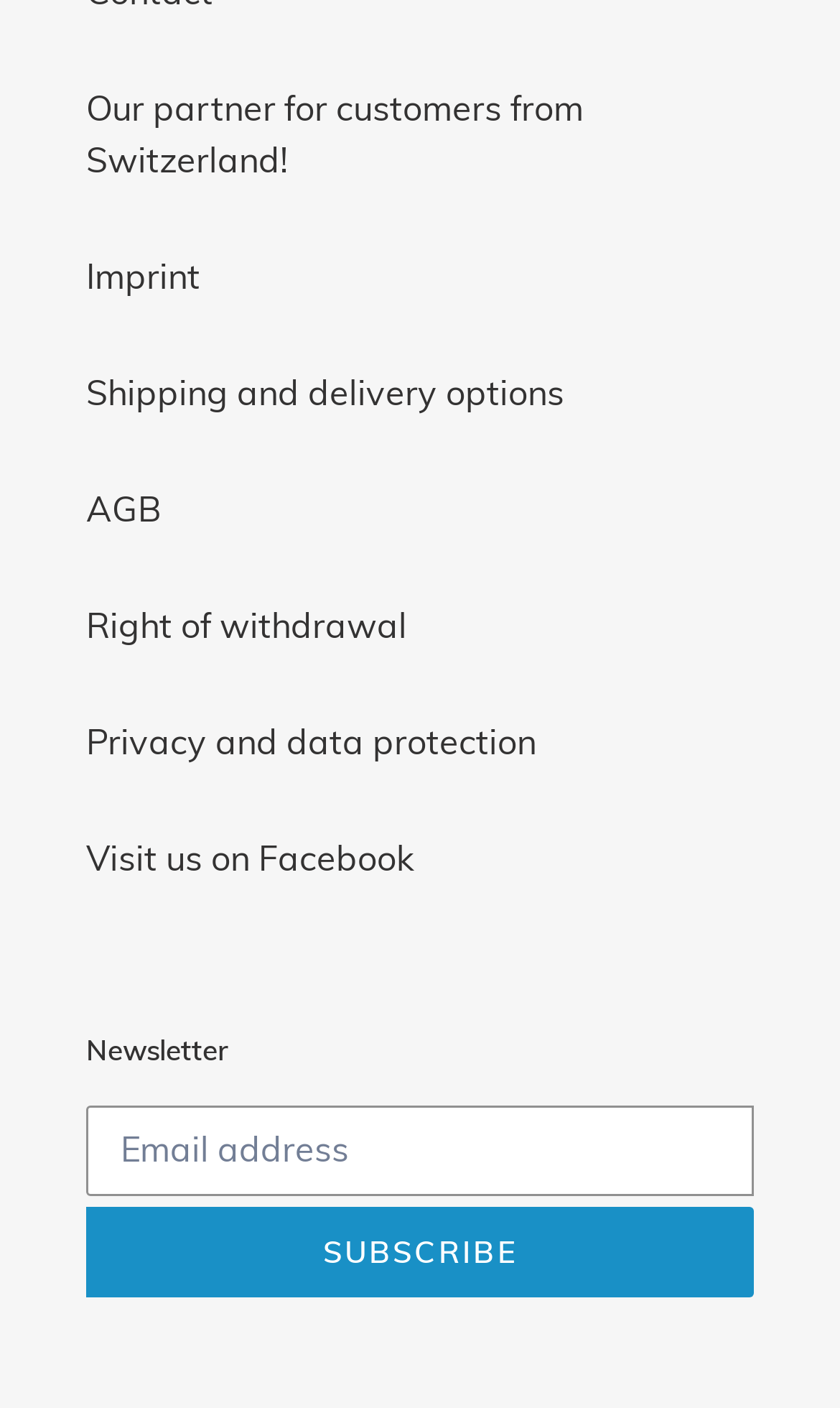Pinpoint the bounding box coordinates of the area that should be clicked to complete the following instruction: "Check shipping and delivery options". The coordinates must be given as four float numbers between 0 and 1, i.e., [left, top, right, bottom].

[0.103, 0.263, 0.672, 0.294]